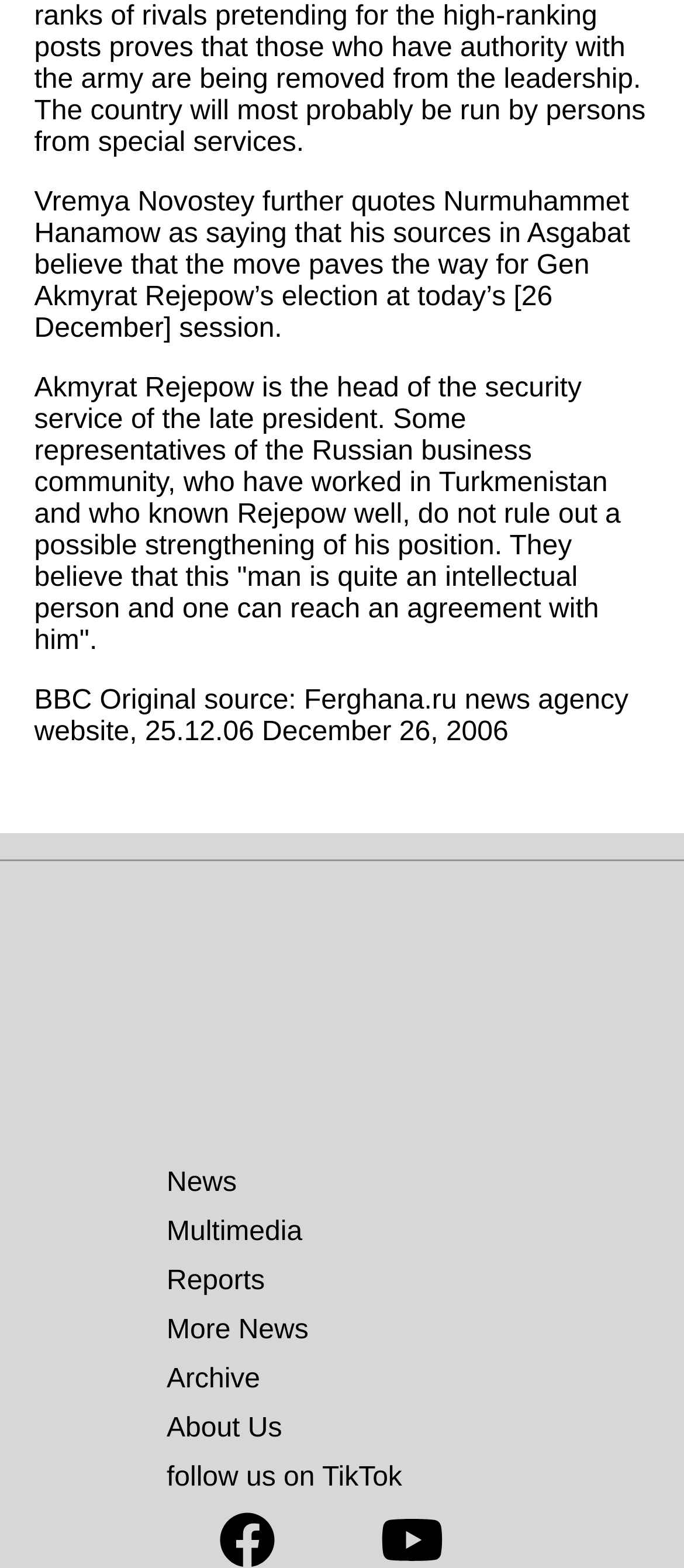Indicate the bounding box coordinates of the element that must be clicked to execute the instruction: "Follow us on TikTok". The coordinates should be given as four float numbers between 0 and 1, i.e., [left, top, right, bottom].

[0.244, 0.932, 0.588, 0.951]